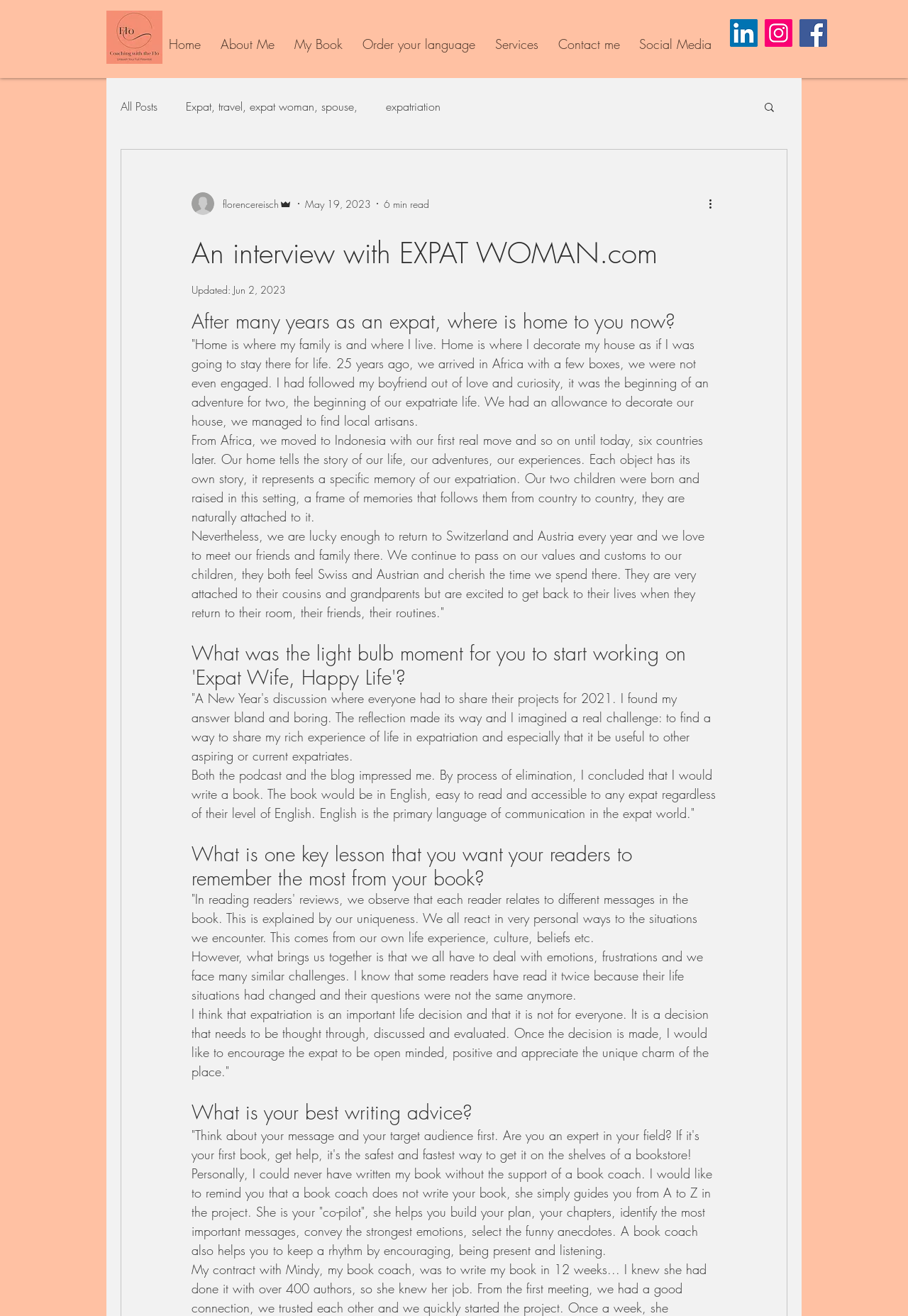Locate the bounding box coordinates of the area where you should click to accomplish the instruction: "View 'About Me' page".

[0.235, 0.008, 0.316, 0.059]